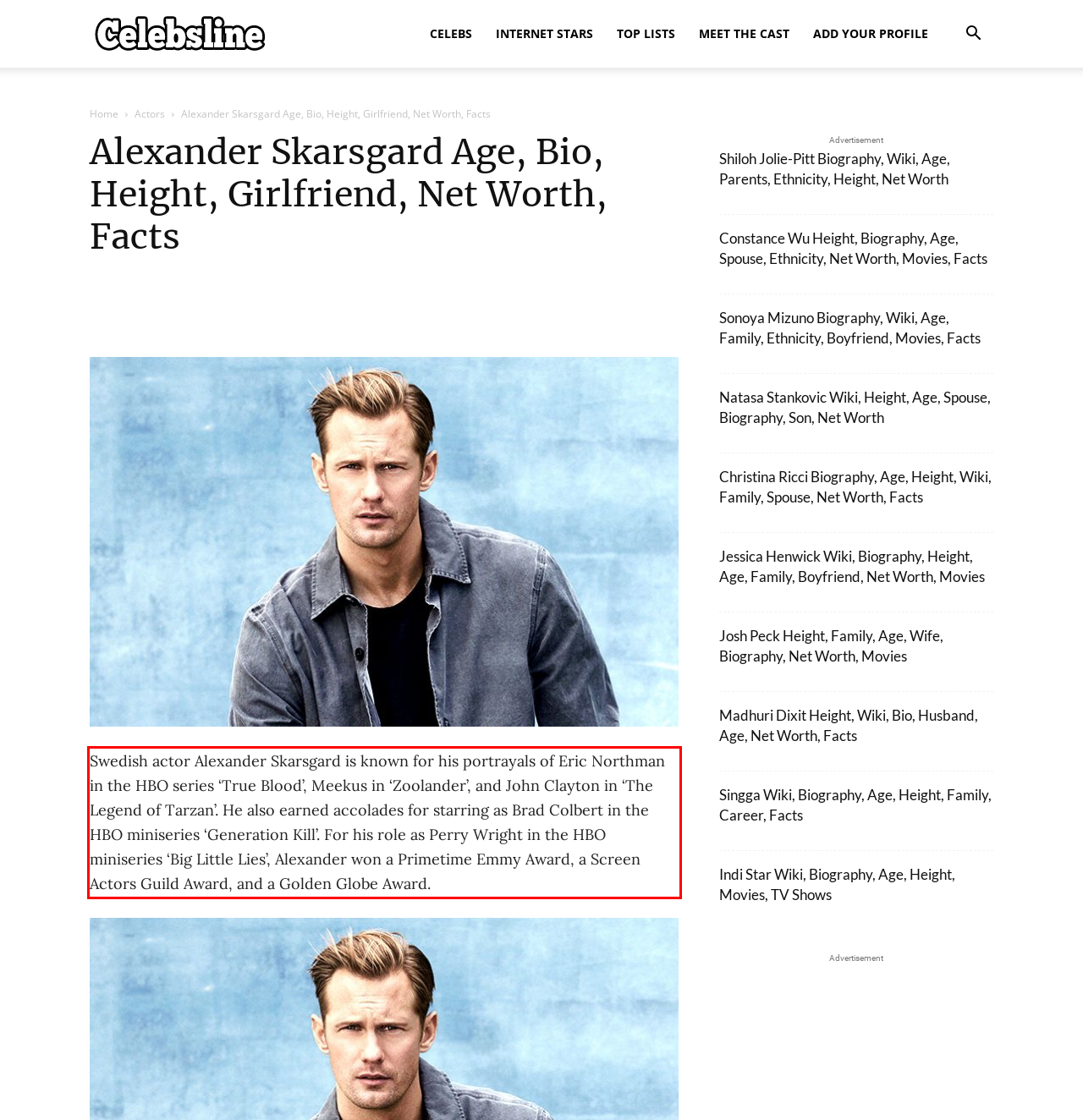Using the provided screenshot, read and generate the text content within the red-bordered area.

Swedish actor Alexander Skarsgard is known for his portrayals of Eric Northman in the HBO series ‘True Blood’, Meekus in ‘Zoolander’, and John Clayton in ‘The Legend of Tarzan’. He also earned accolades for starring as Brad Colbert in the HBO miniseries ‘Generation Kill’. For his role as Perry Wright in the HBO miniseries ‘Big Little Lies’, Alexander won a Primetime Emmy Award, a Screen Actors Guild Award, and a Golden Globe Award.